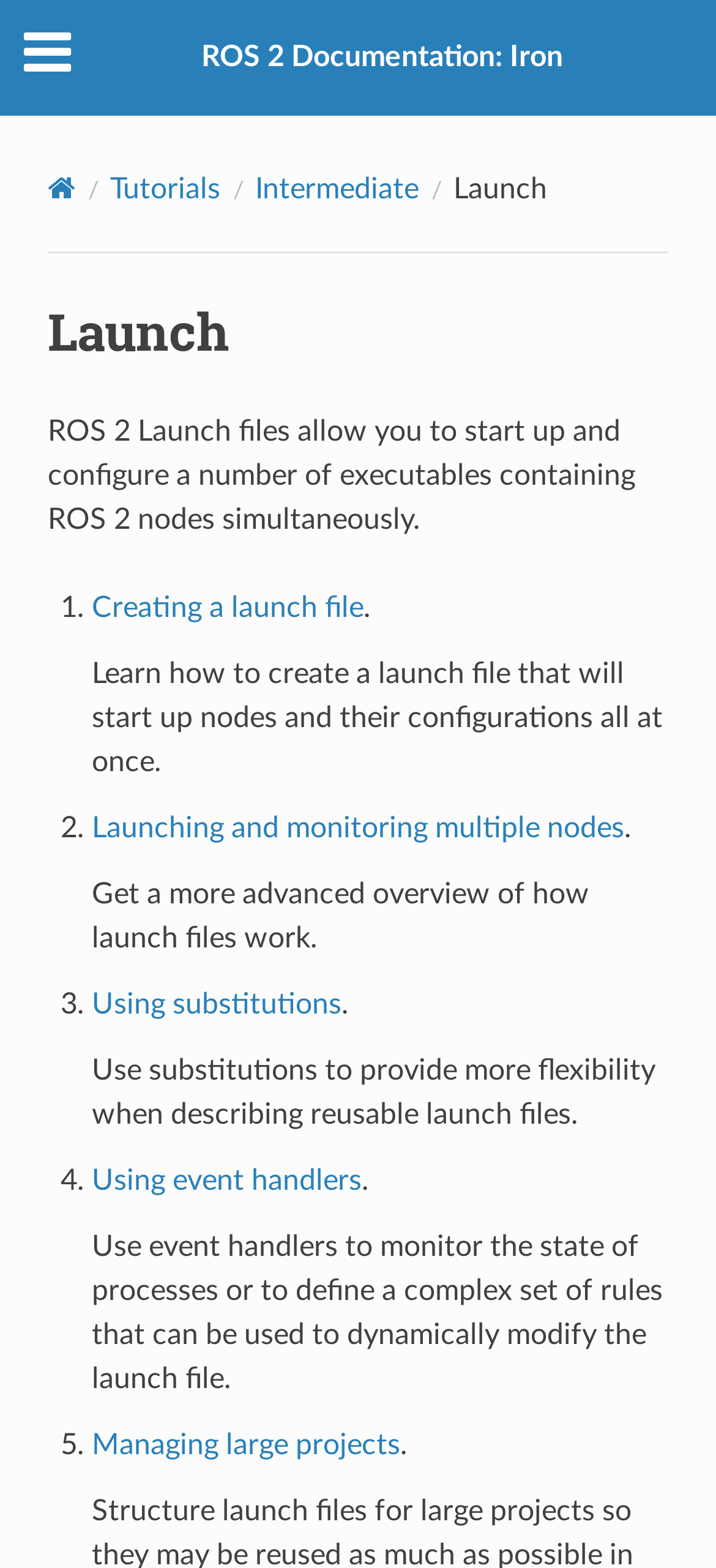Specify the bounding box coordinates of the area to click in order to execute this command: 'Go to ROS 2 Documentation homepage'. The coordinates should consist of four float numbers ranging from 0 to 1, and should be formatted as [left, top, right, bottom].

[0.281, 0.027, 0.786, 0.046]